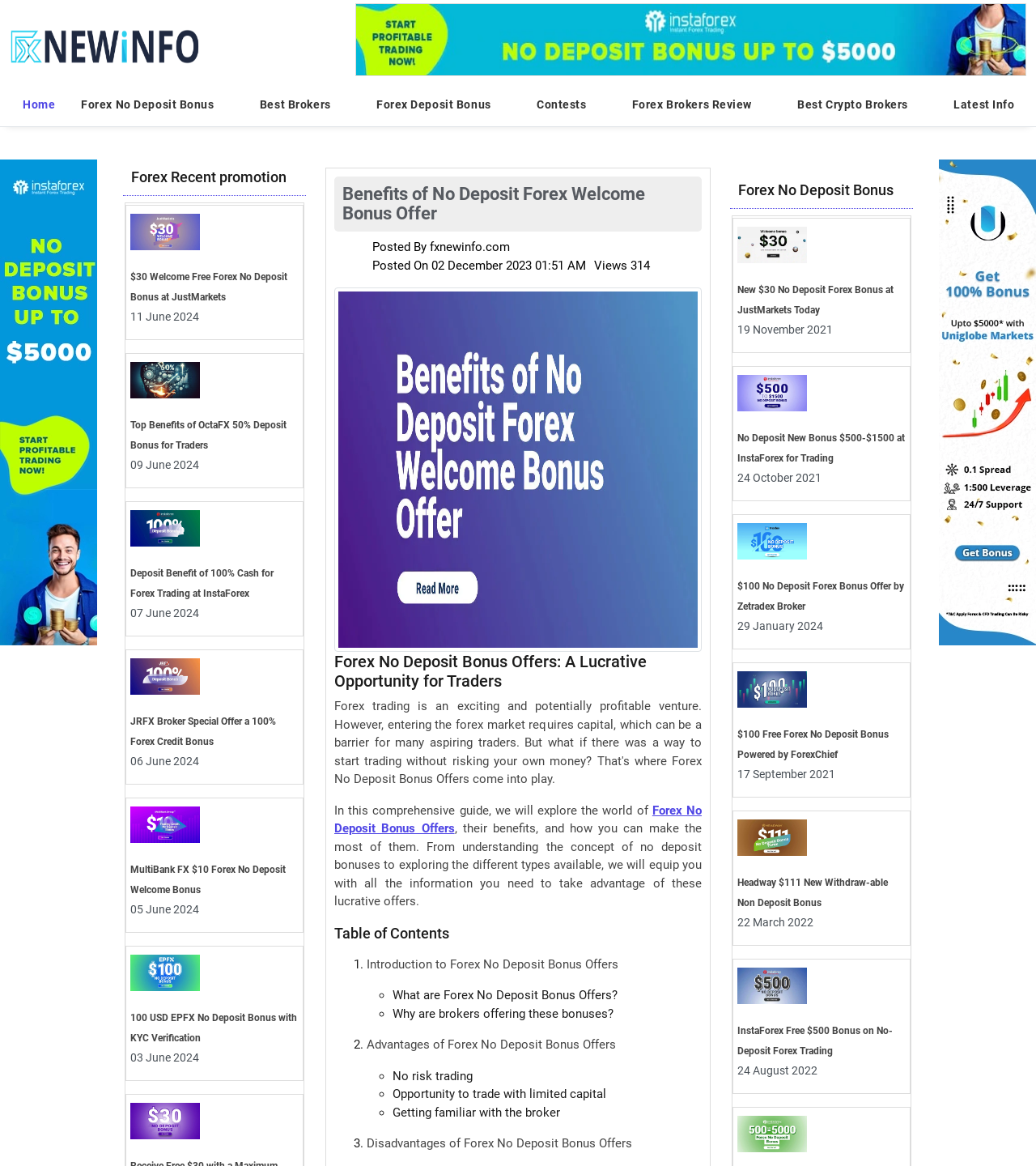Respond to the question below with a single word or phrase:
What is the purpose of Forex No Deposit Bonus Offers?

To attract traders